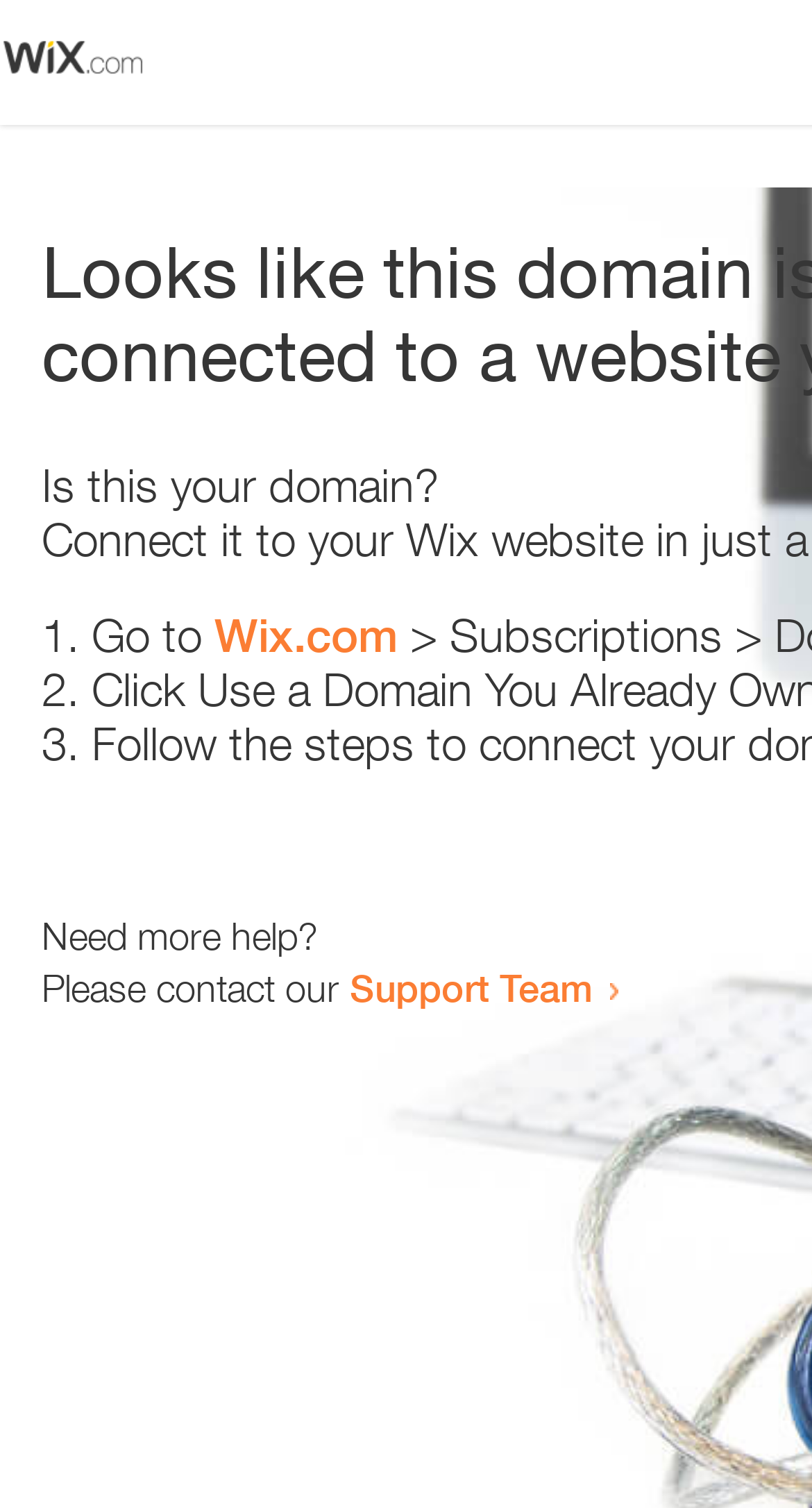What is the website suggested to visit for domain-related issues?
Utilize the image to construct a detailed and well-explained answer.

The webpage suggests visiting 'Wix.com' which is likely a website related to domain management or creation.